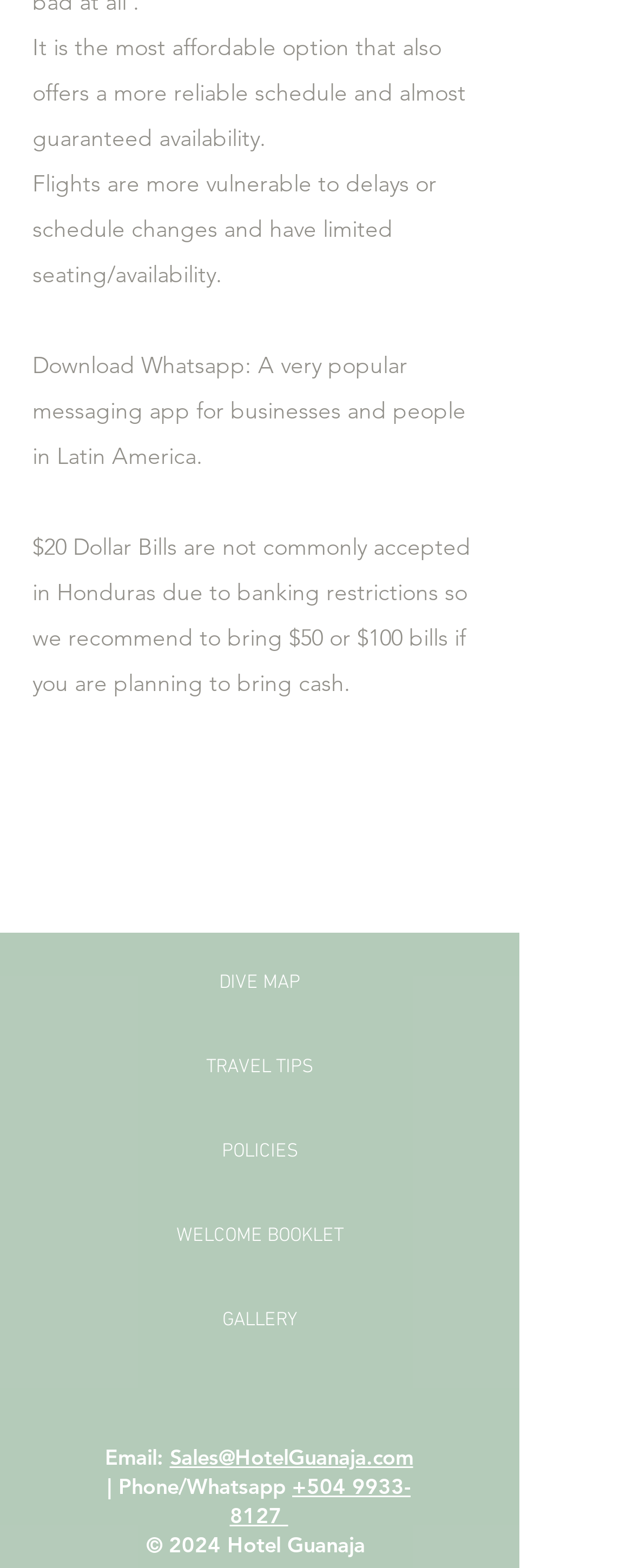Utilize the information from the image to answer the question in detail:
What is the recommended cash denomination in Honduras?

According to the webpage, $20 Dollar Bills are not commonly accepted in Honduras due to banking restrictions, so it is recommended to bring $50 or $100 bills if you are planning to bring cash.